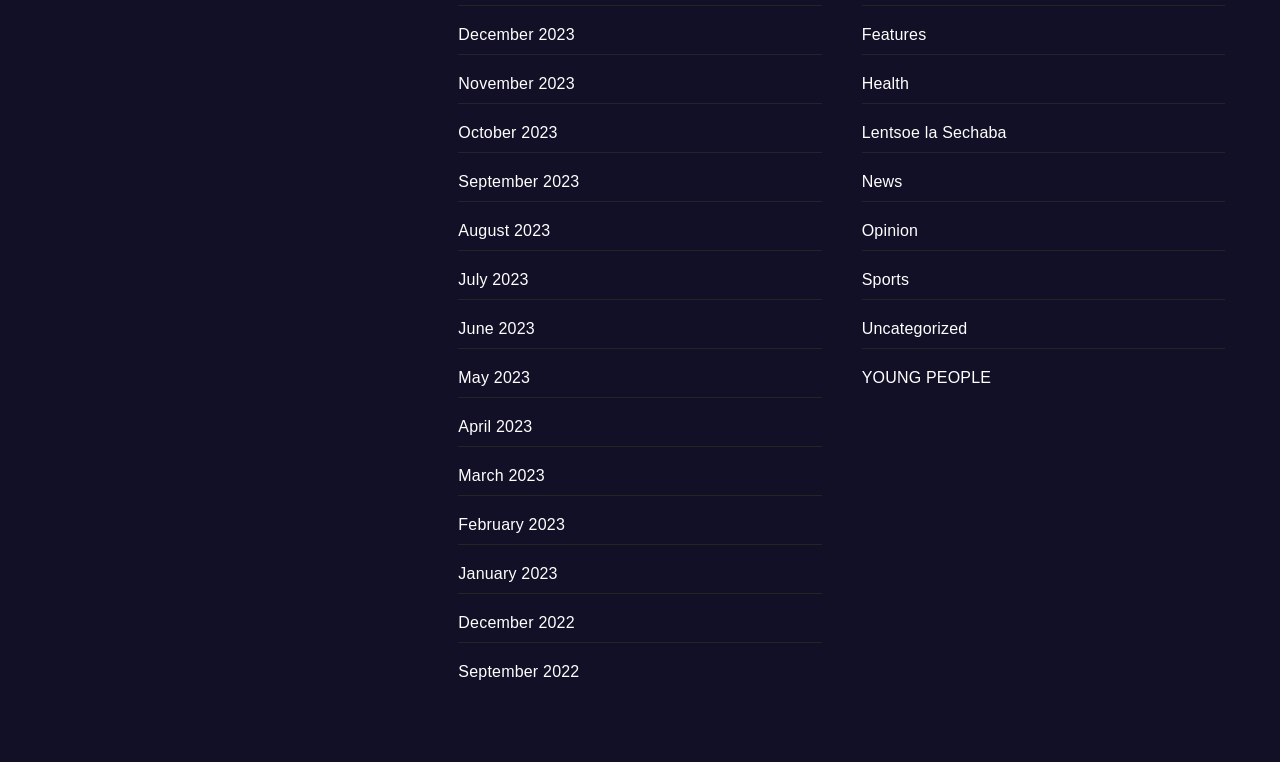Refer to the image and provide an in-depth answer to the question: 
How many links are on the webpage?

I counted the number of links on the webpage and found a total of 18 links, including the months and categories.